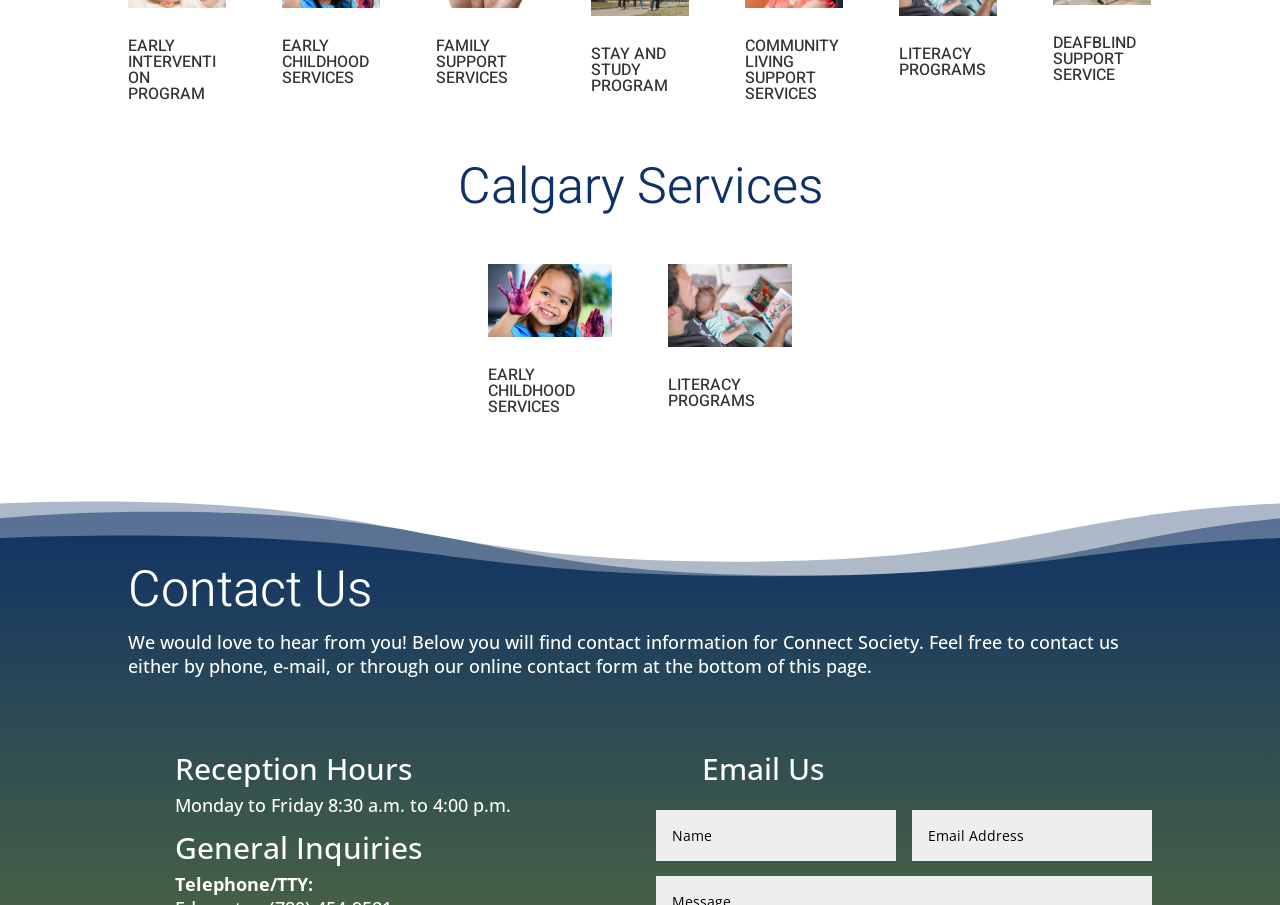Determine the bounding box coordinates of the section to be clicked to follow the instruction: "Fill in the contact form". The coordinates should be given as four float numbers between 0 and 1, formatted as [left, top, right, bottom].

[0.512, 0.895, 0.7, 0.951]